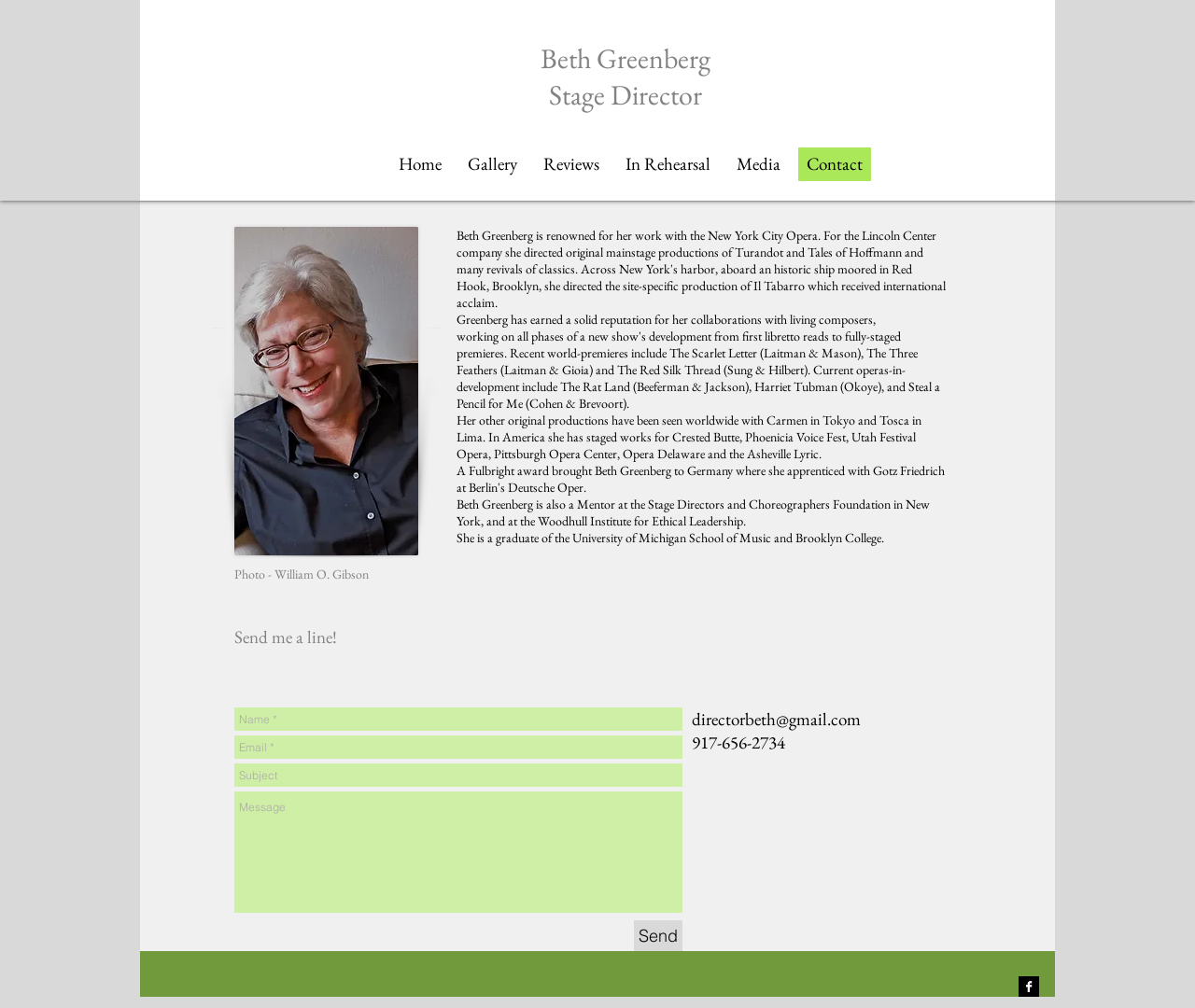What is the purpose of the form on the webpage?
Please answer the question with a single word or phrase, referencing the image.

To send a message